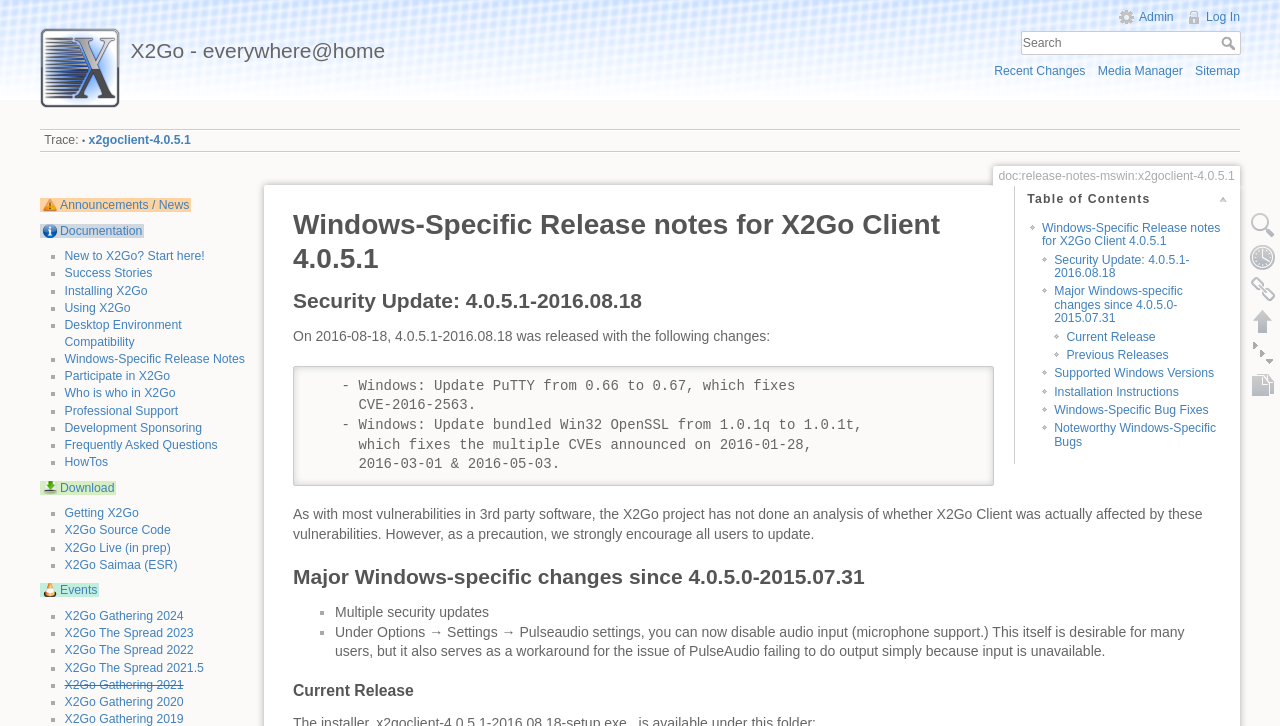Extract the bounding box coordinates of the UI element described: "parent_node: Comment name="comment"". Provide the coordinates in the format [left, top, right, bottom] with values ranging from 0 to 1.

None